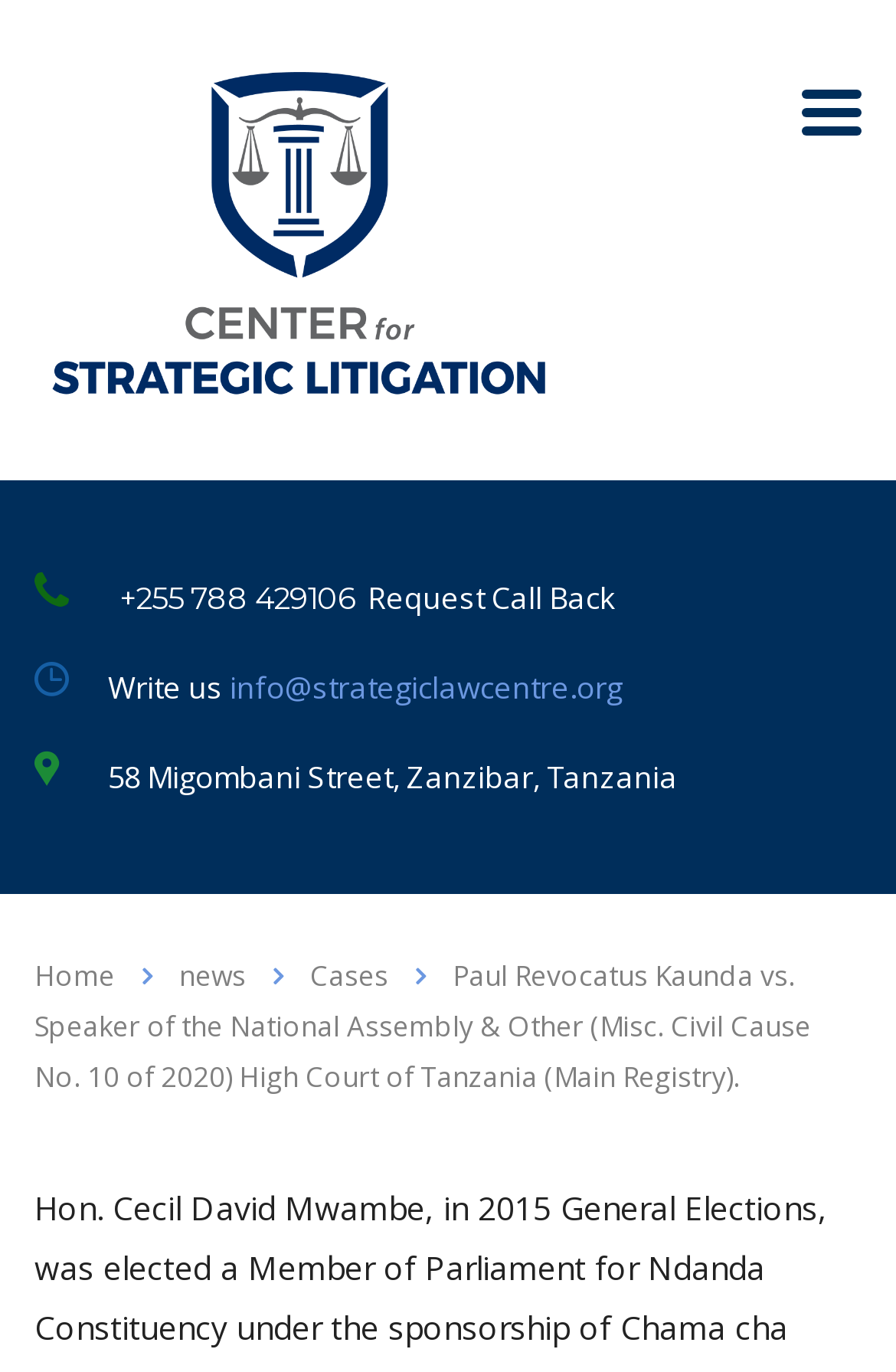Detail the features and information presented on the webpage.

The webpage appears to be a case summary page from the Center for Strategic Litigation. At the top, there is a link to the Center's homepage, accompanied by an image with the same name. 

On the top right, there is a small button with no text. Below the top section, there are three columns of information. The left column contains contact information, including a phone number, a "Request Call Back" button, and an email address. 

The middle column has a single line of text providing the physical address of the Center. The right column has a navigation menu with three links: "Home", "News", and "Cases". 

Below the navigation menu, there is a lengthy title or summary of the case, "Paul Revocatus Kaunda vs. Speaker of the National Assembly & Other (Misc. Civil Cause No. 10 of 2020) High Court of Tanzania (Main Registry)".